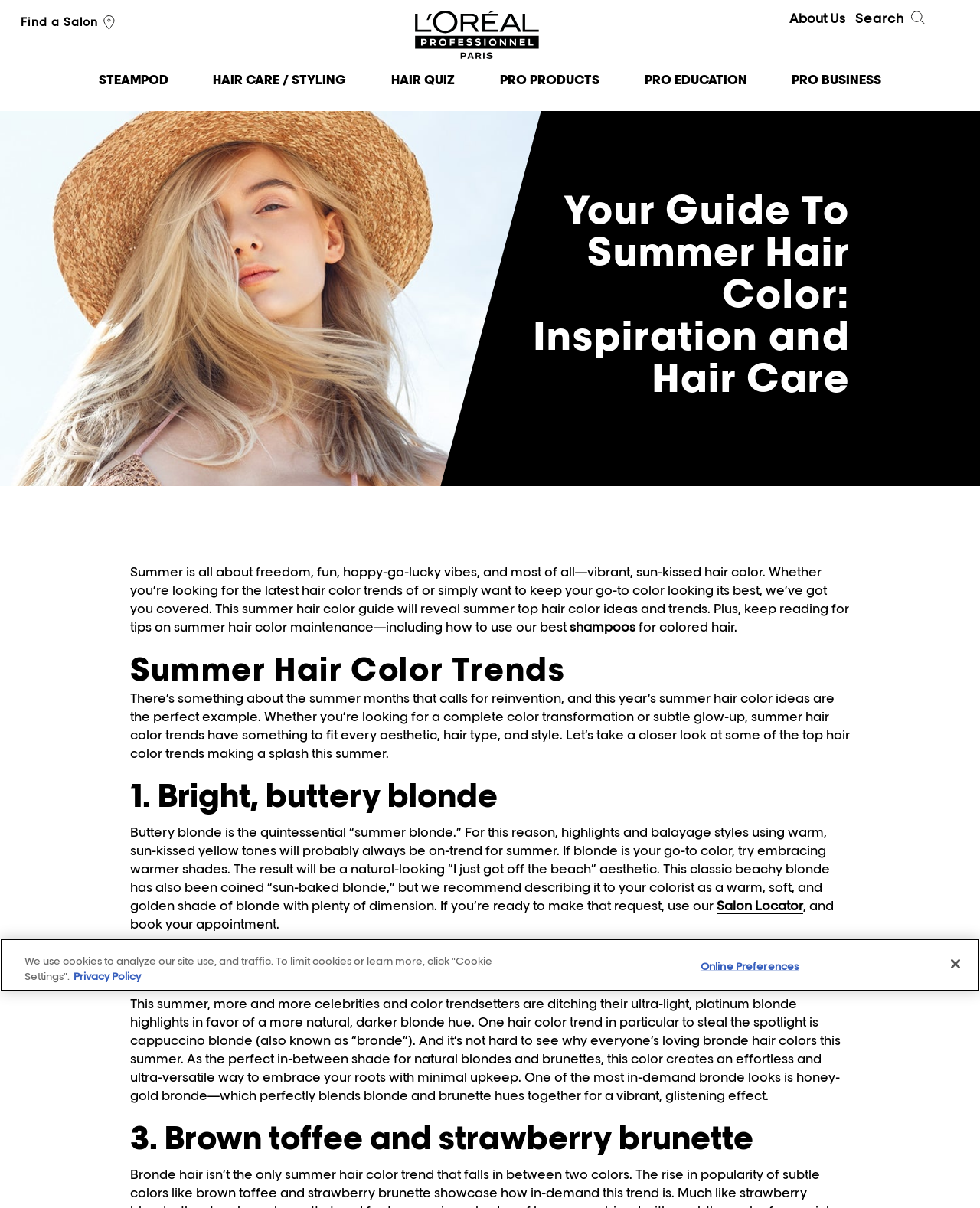Locate the bounding box coordinates of the UI element described by: "shampoos". Provide the coordinates as four float numbers between 0 and 1, formatted as [left, top, right, bottom].

[0.581, 0.513, 0.648, 0.526]